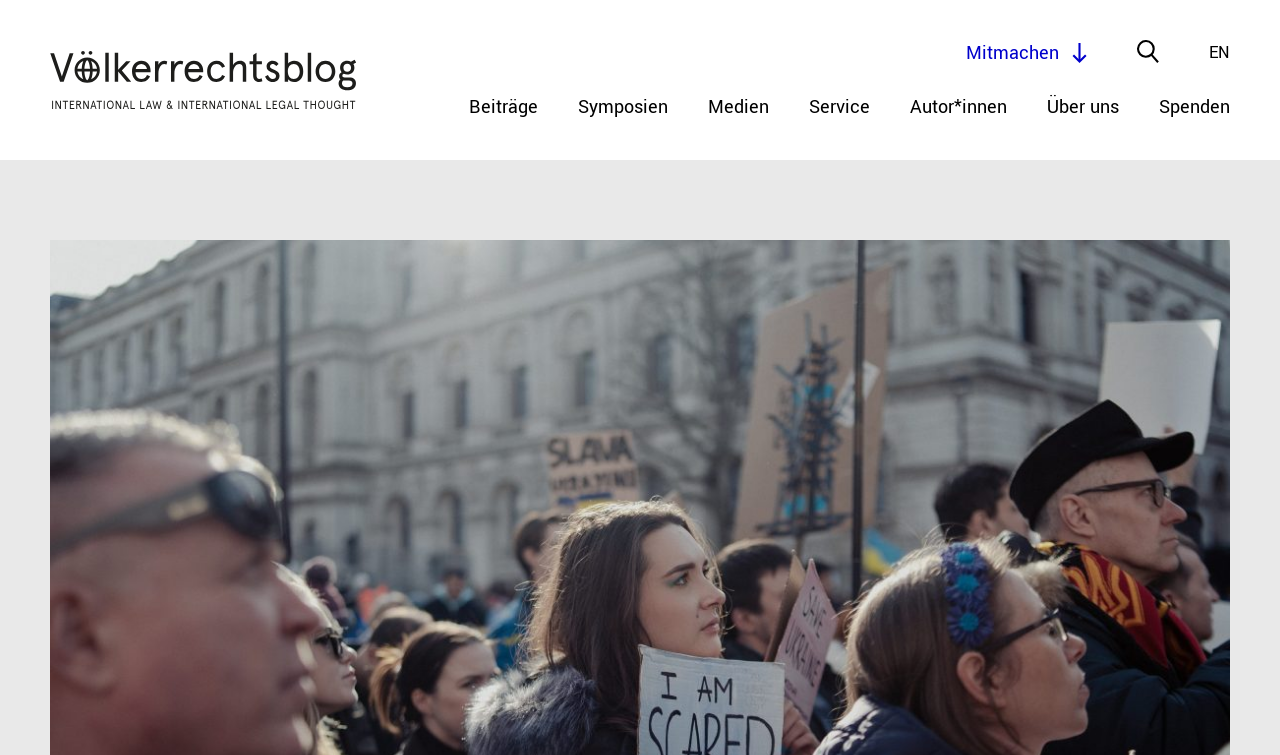Determine the bounding box coordinates of the region that needs to be clicked to achieve the task: "make a donation".

[0.905, 0.125, 0.961, 0.159]